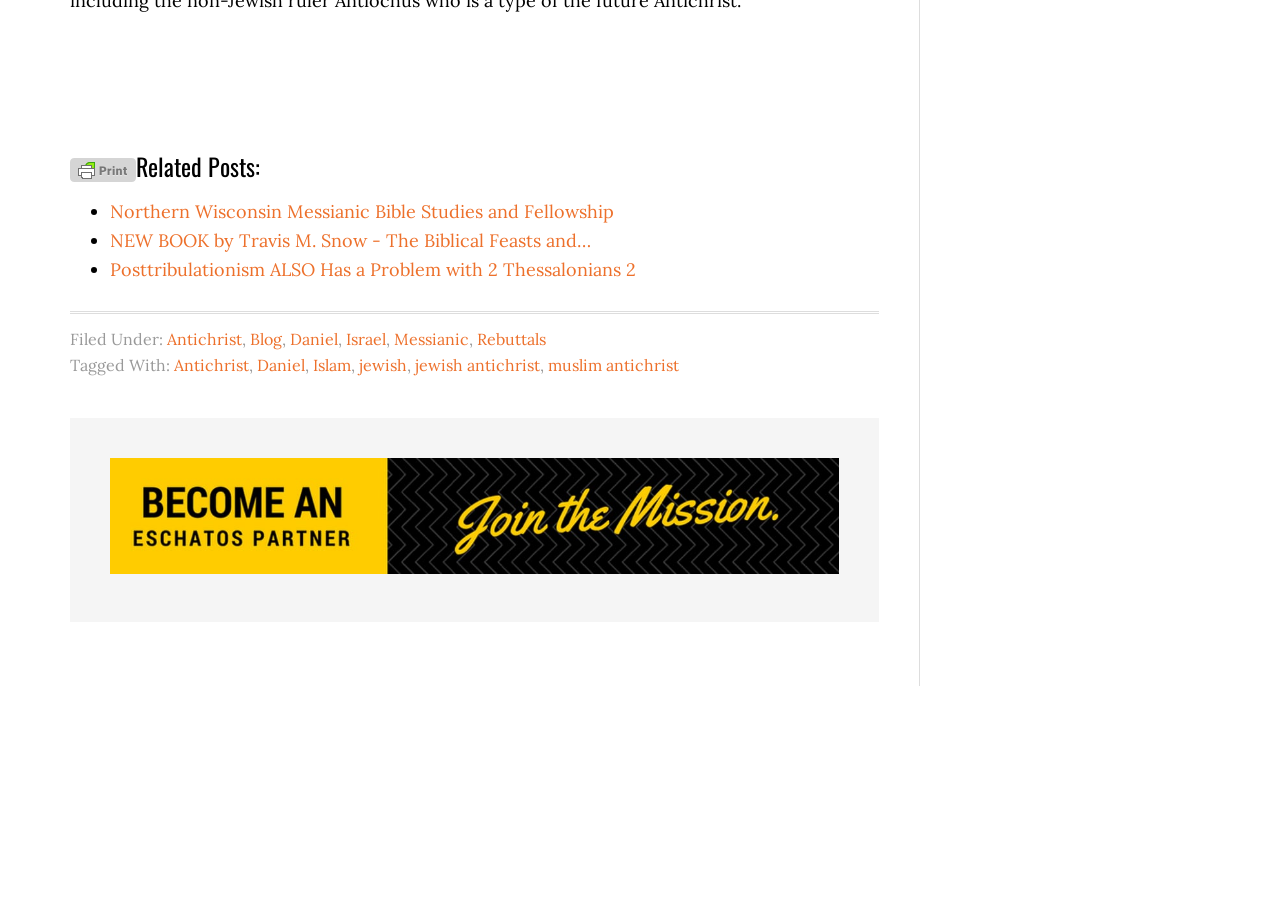Please find the bounding box coordinates for the clickable element needed to perform this instruction: "Visit 'Northern Wisconsin Messianic Bible Studies and Fellowship'".

[0.086, 0.218, 0.48, 0.243]